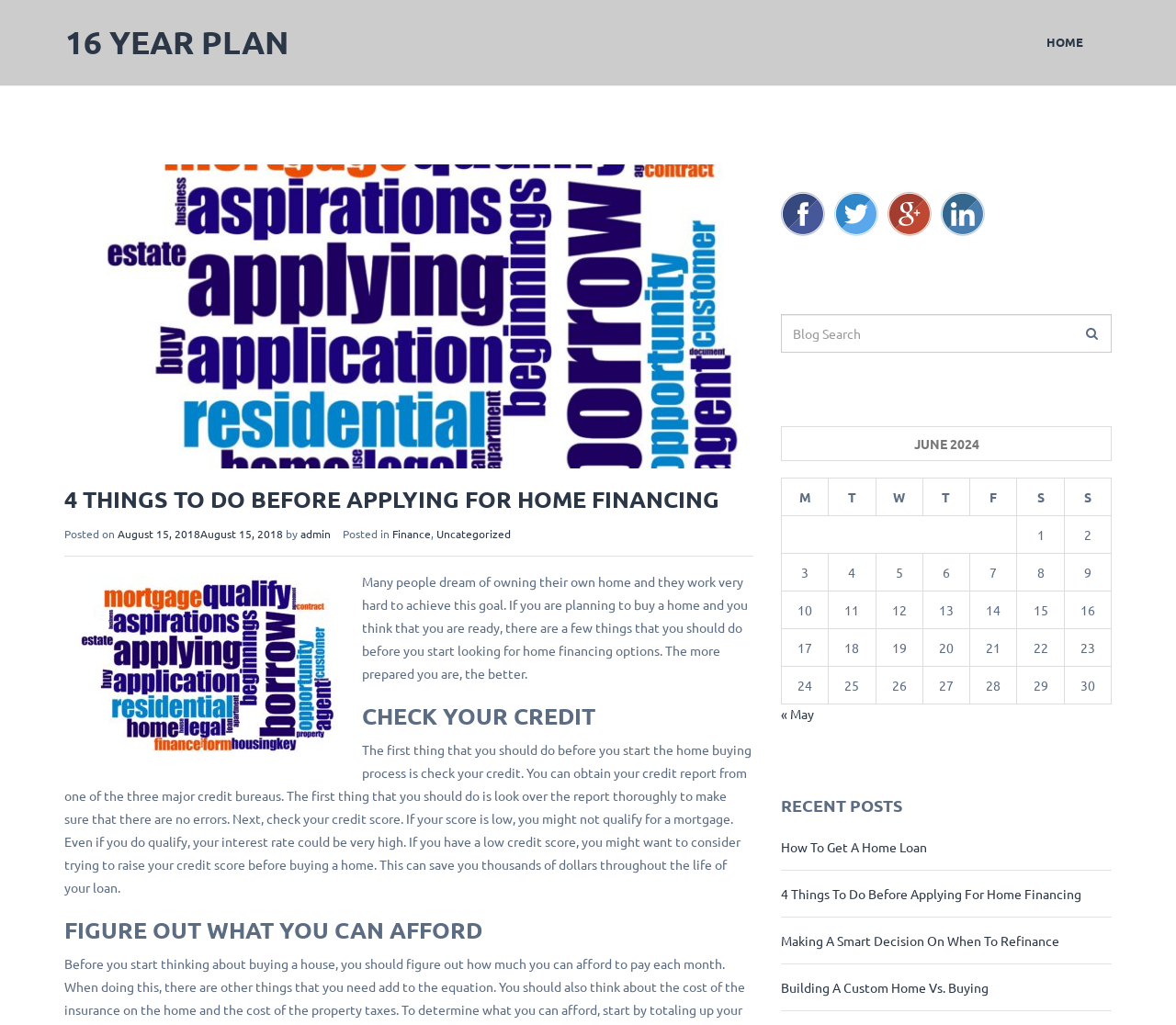Determine the coordinates of the bounding box that should be clicked to complete the instruction: "View recent posts". The coordinates should be represented by four float numbers between 0 and 1: [left, top, right, bottom].

[0.664, 0.777, 0.945, 0.795]